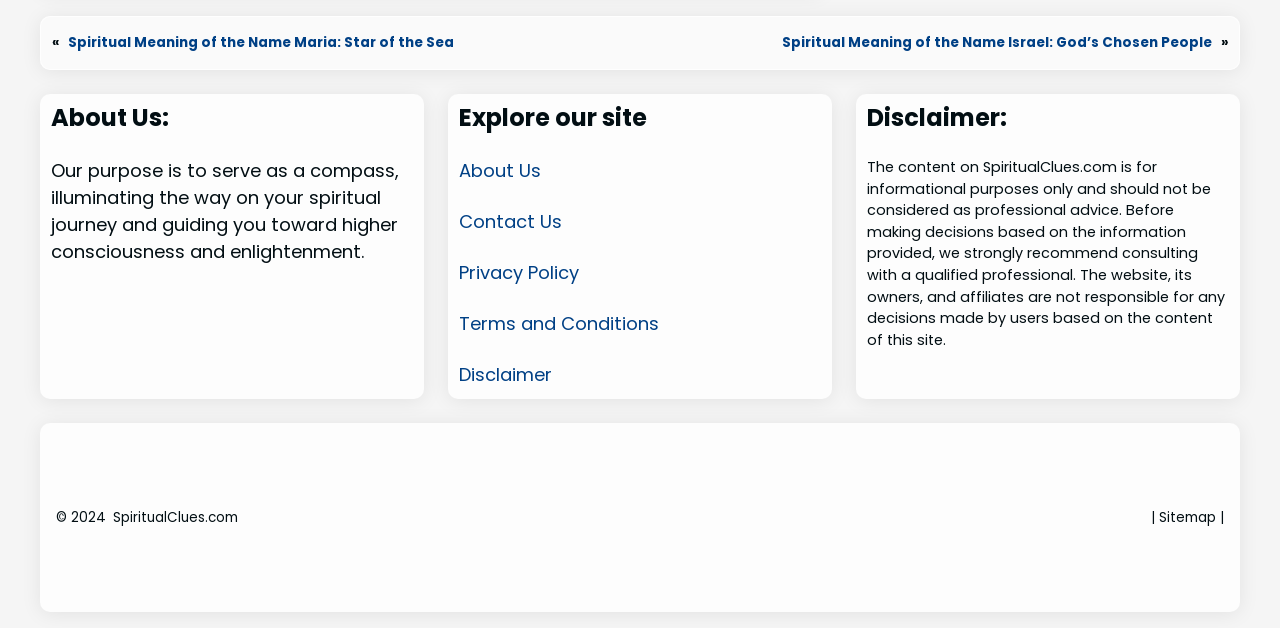Please specify the bounding box coordinates of the clickable region to carry out the following instruction: "Read about the spiritual meaning of the name Maria". The coordinates should be four float numbers between 0 and 1, in the format [left, top, right, bottom].

[0.053, 0.052, 0.354, 0.082]